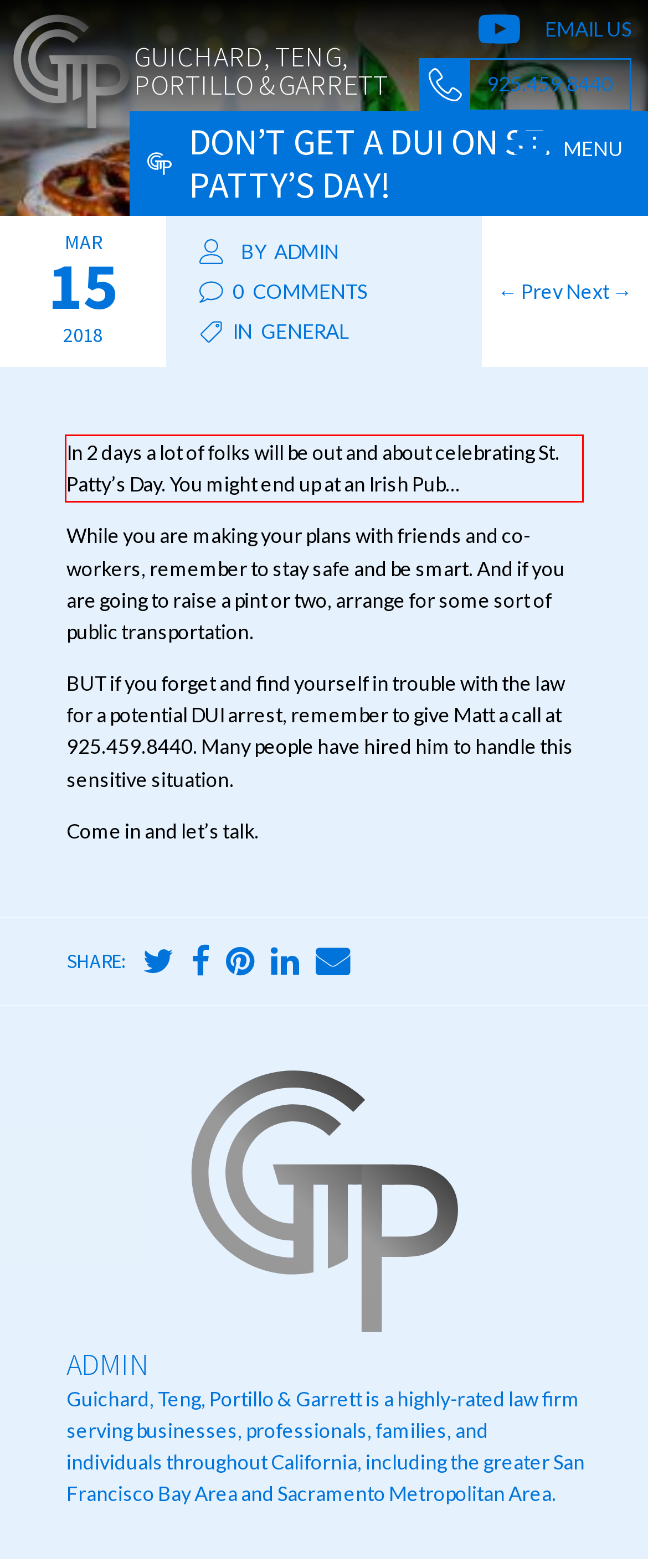Using the provided screenshot of a webpage, recognize and generate the text found within the red rectangle bounding box.

In 2 days a lot of folks will be out and about celebrating St. Patty’s Day. You might end up at an Irish Pub…